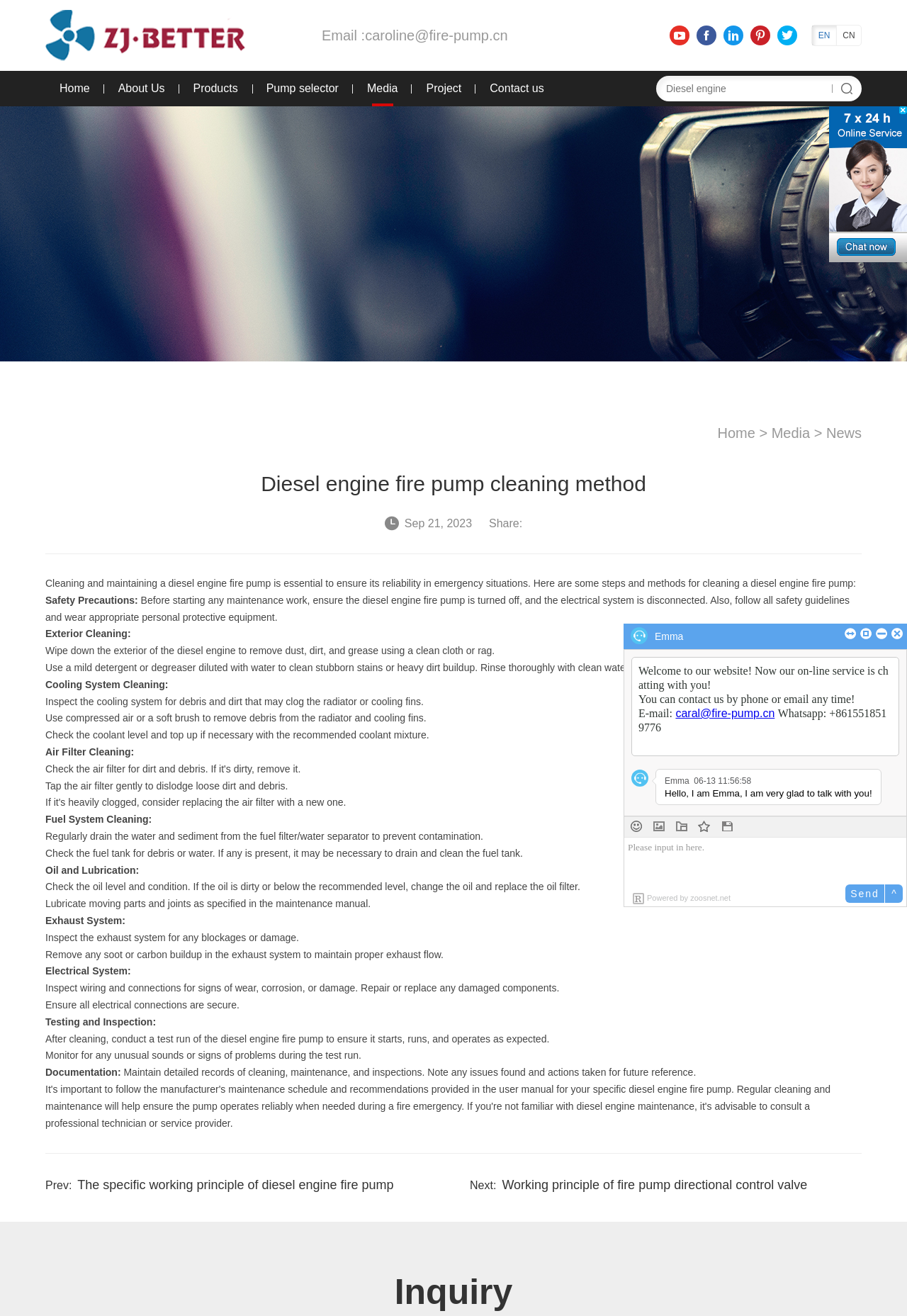Given the content of the image, can you provide a detailed answer to the question?
What should be done to the air filter?

The webpage advises to tap the air filter gently to dislodge loose dirt and debris. This is part of the air filter cleaning process to ensure the filter is clean and functional.